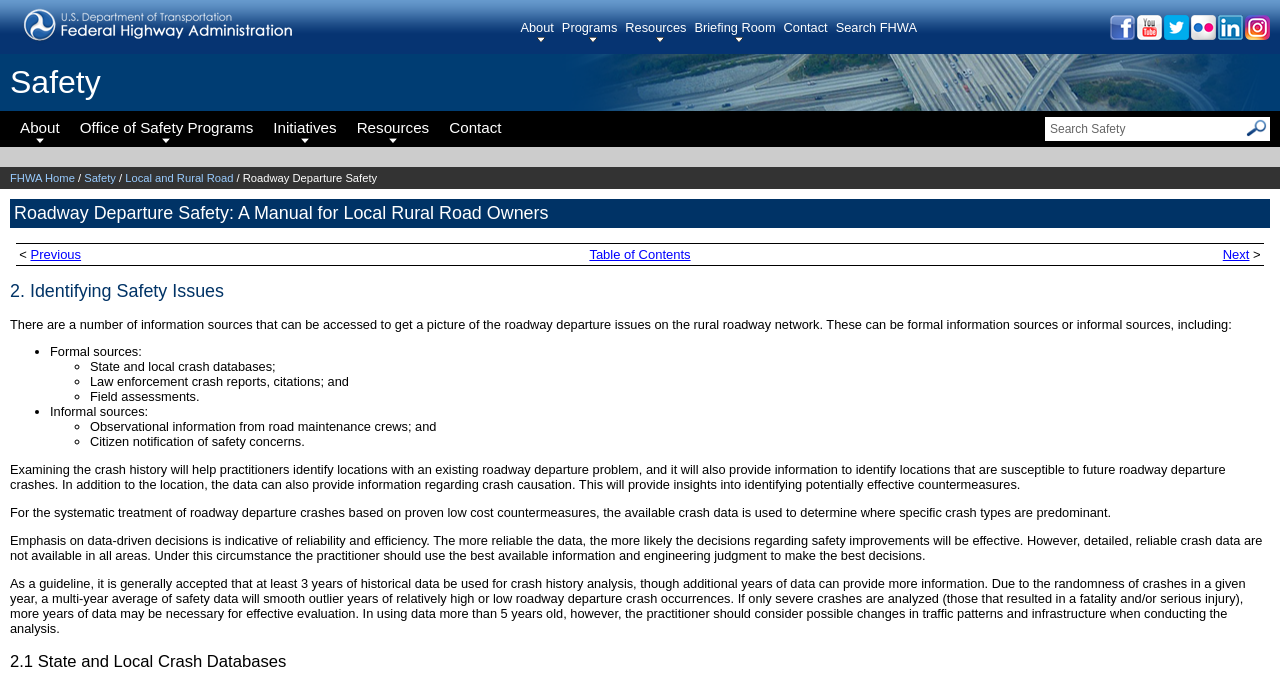Identify the bounding box for the UI element specified in this description: "Table of Contents". The coordinates must be four float numbers between 0 and 1, formatted as [left, top, right, bottom].

[0.46, 0.357, 0.54, 0.378]